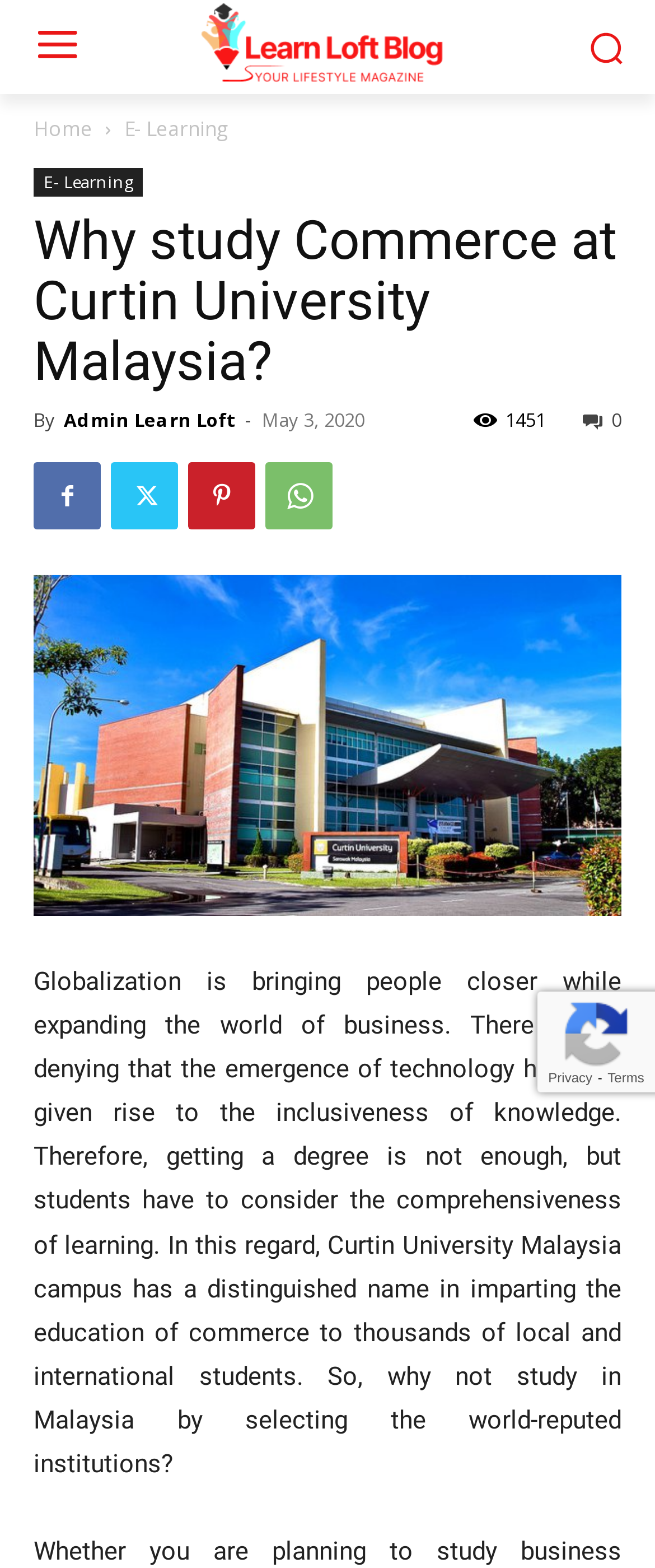What is the main topic of the blog post?
Analyze the screenshot and provide a detailed answer to the question.

The main topic of the blog post is about studying commerce at Curtin University Malaysia, which is mentioned in the main heading and the paragraph below, which discusses the benefits of studying commerce at Curtin University Malaysia.